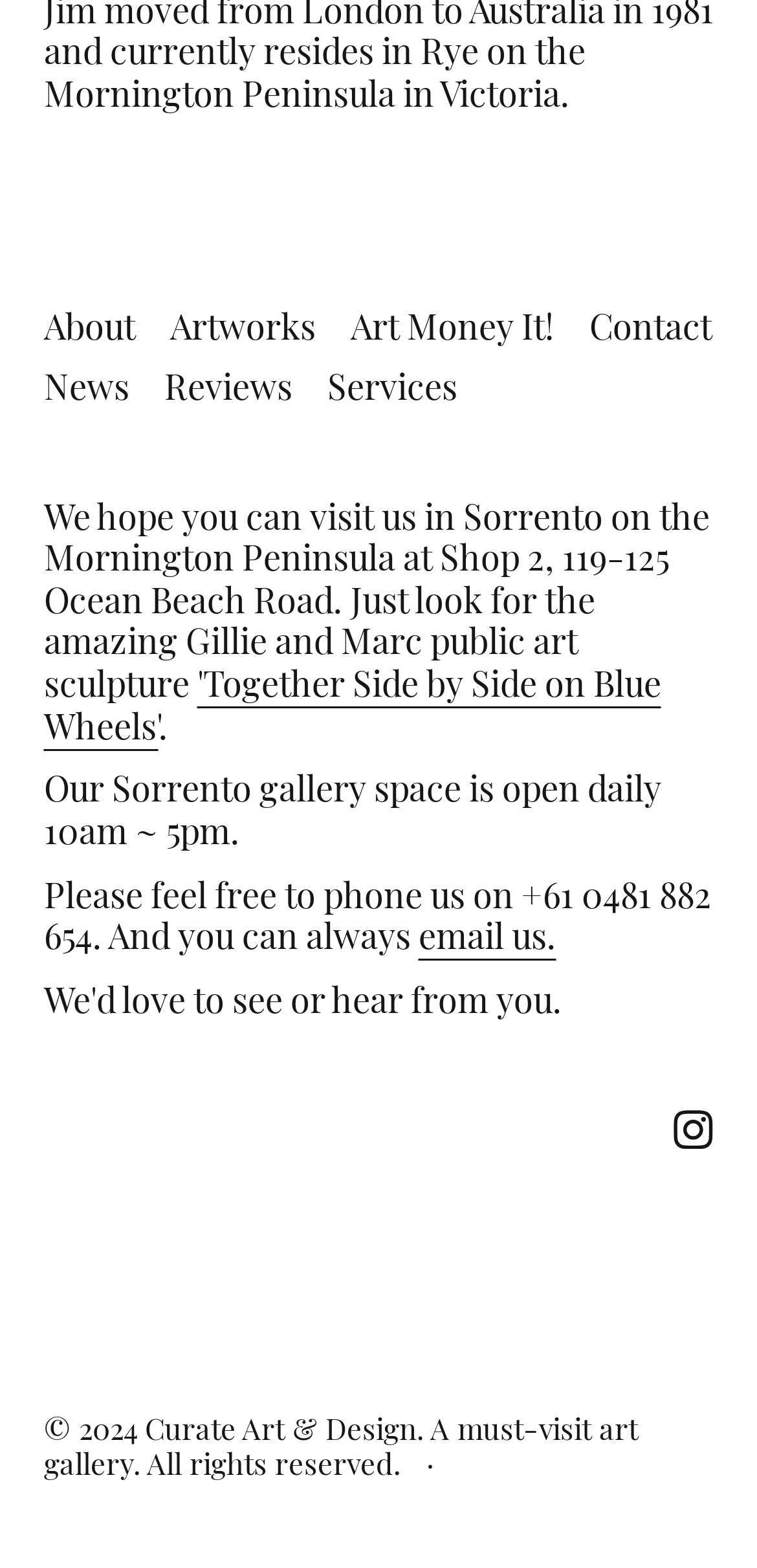Please find the bounding box for the UI element described by: "Reviews".

[0.217, 0.231, 0.386, 0.261]